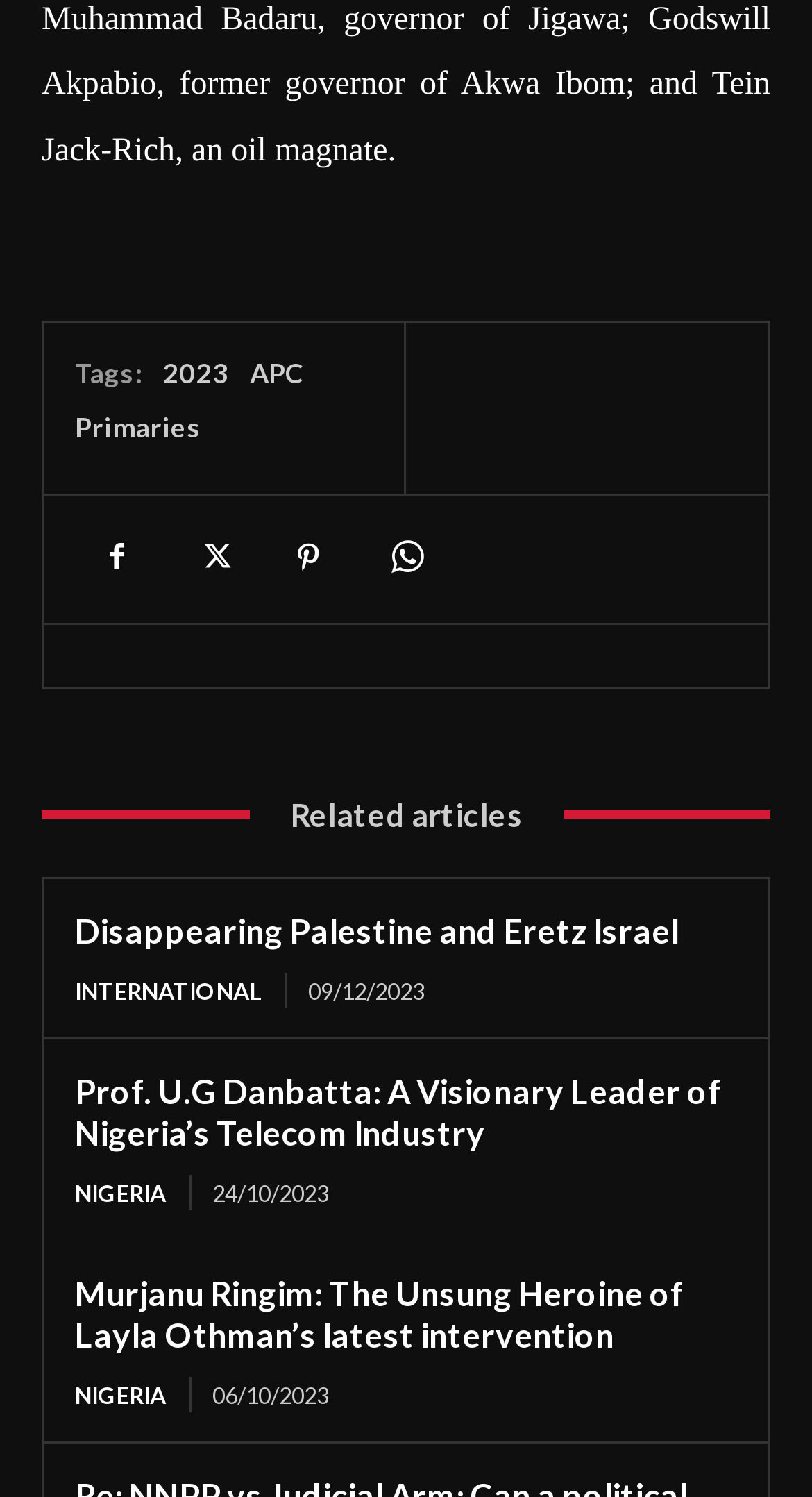Please find the bounding box coordinates of the element that must be clicked to perform the given instruction: "check where they're hiding!". The coordinates should be four float numbers from 0 to 1, i.e., [left, top, right, bottom].

None